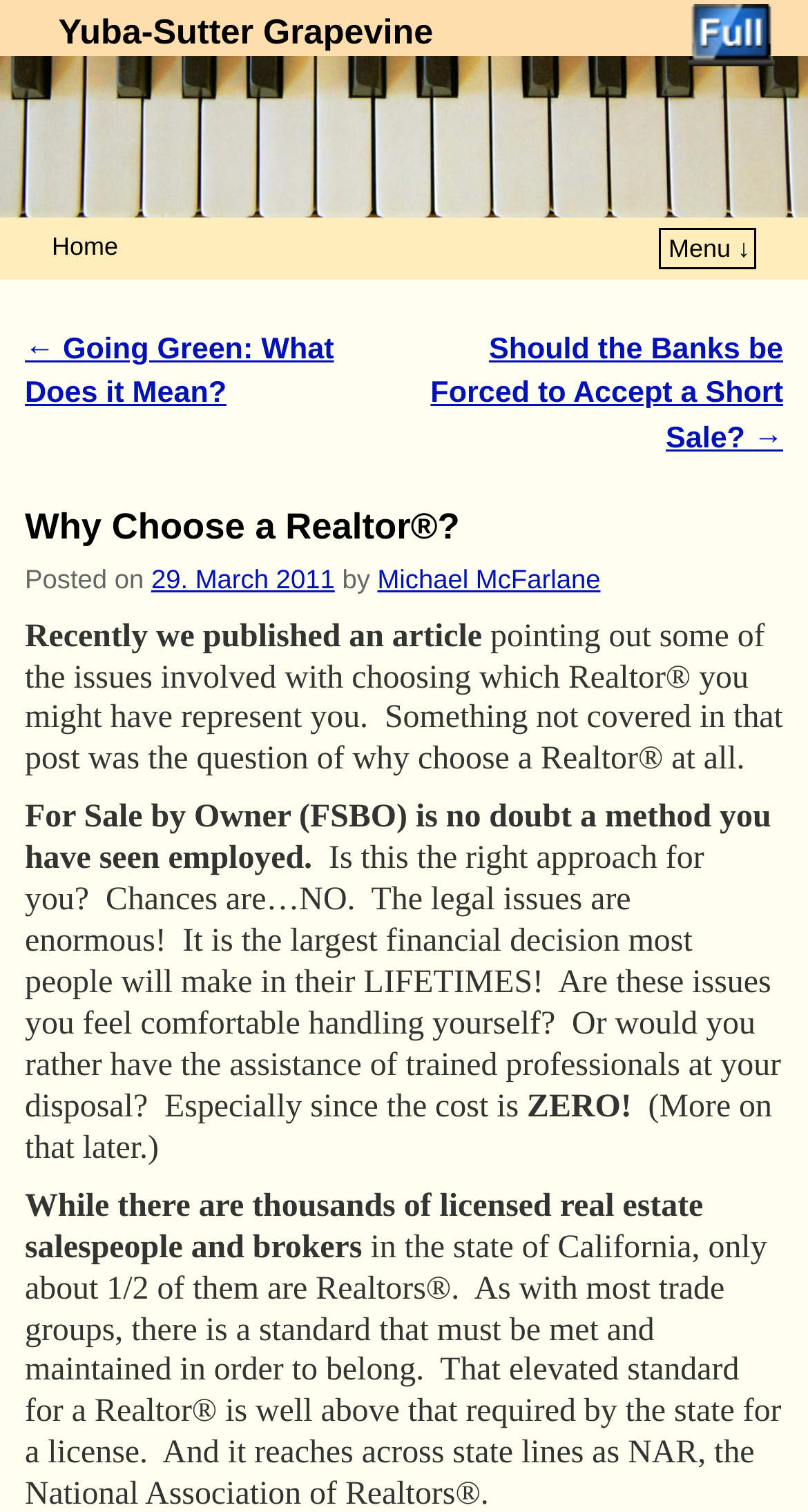Articulate a detailed summary of the webpage's content and design.

The webpage is about the importance of choosing a Realtor, with the title "Why Choose a Realtor?" at the top. Below the title, there is a large image that spans the entire width of the page. 

At the top left, there is a heading "Yuba-Sutter Grapevine" which is also a link. To the right of it, there is a link "full" accompanied by an image. 

On the top right, there are two links: "Home" and "Menu ↓". Below these links, there are two more links: "Skip to primary content" and "Skip to secondary content". 

Further down, there is a section with a heading "Post navigation" that contains two links to previous and next posts. Below this section, there is a header "Why Choose a Realtor?" followed by a paragraph of text that discusses the importance of choosing a Realtor. 

The text is divided into several paragraphs, with the first paragraph introducing the topic and subsequent paragraphs discussing the issues involved with choosing a Realtor, including the risks of handling legal issues oneself and the benefits of having trained professionals assist with the process. 

Throughout the text, there are links to other articles and a mention of a previous post. The text also includes a time stamp indicating when the article was posted.